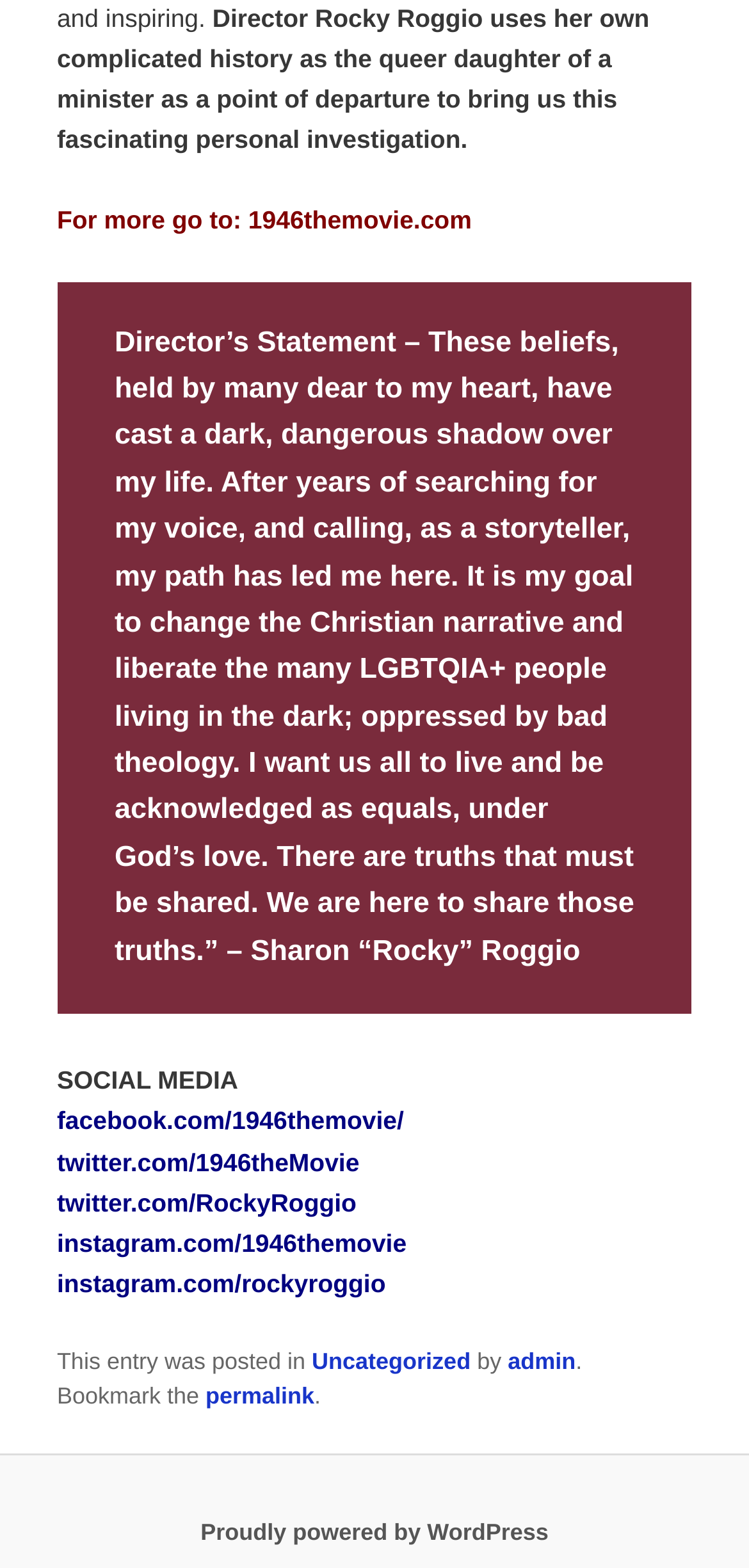Analyze the image and provide a detailed answer to the question: What is the director's goal?

The director's goal is to change the Christian narrative and liberate LGBTQIA+ people living in the dark, as stated in the Director's Statement.